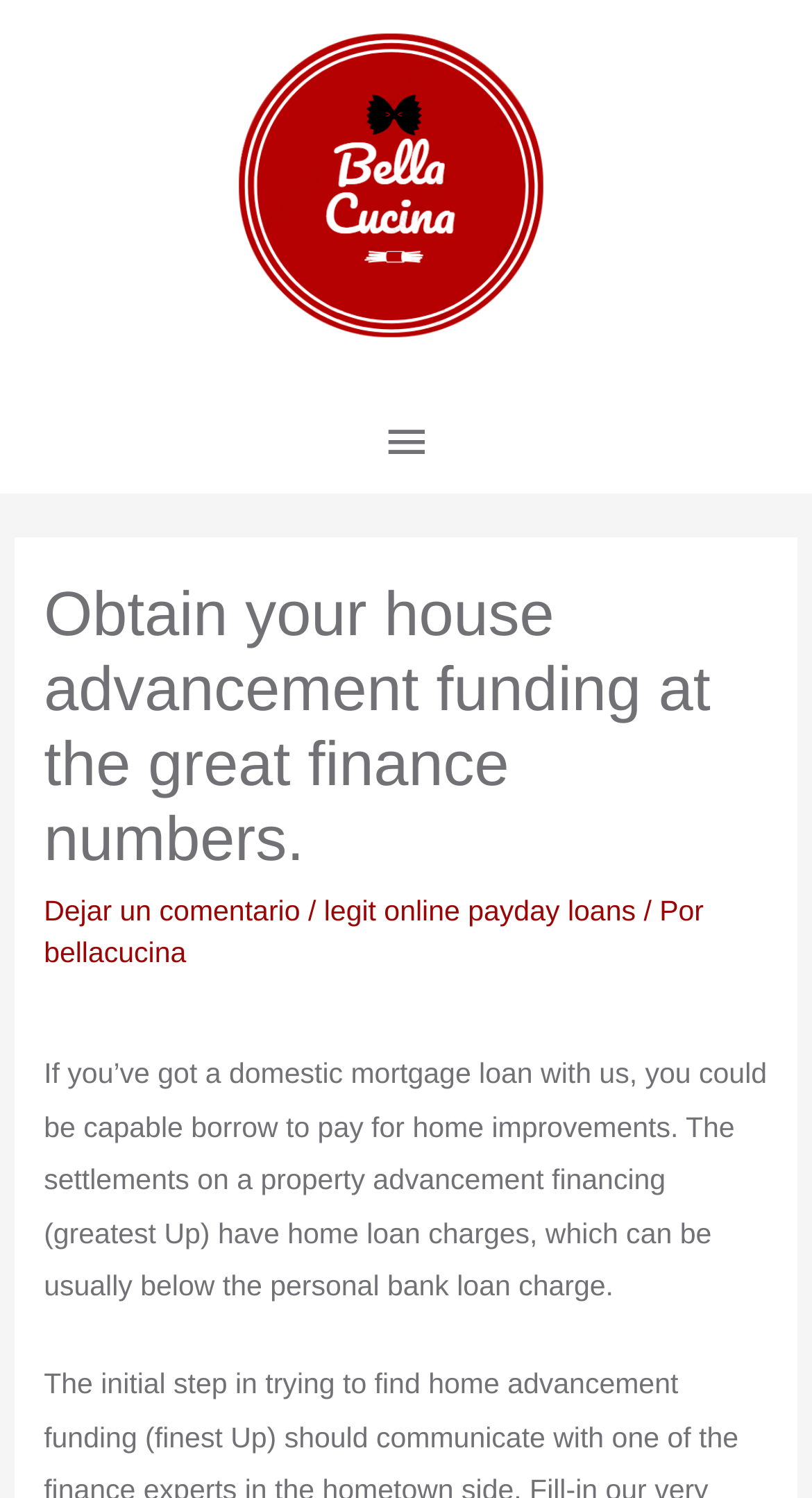Describe all the visual and textual components of the webpage comprehensively.

The webpage appears to be a financial services website, specifically focused on home improvement funding. At the top-left corner, there is a logo image and a link with the text "bellacucina". Below the logo, there is a main menu button labeled "Menú principal" which, when expanded, reveals a header section.

In the header section, there is a prominent heading that reads "Obtain your house advancement funding at the great finance numbers." Below the heading, there are three links: "Dejar un comentario", "legit online payday loans", and another instance of "bellacucina". These links are separated by static text elements, including a forward slash and the phrase "Por".

The main content of the webpage is a paragraph of text that explains the benefits of borrowing for home improvements through a property advancement financing, highlighting that the settlements have home loan charges which are usually lower than personal loan charges. This text is positioned below the header section and takes up a significant portion of the webpage.